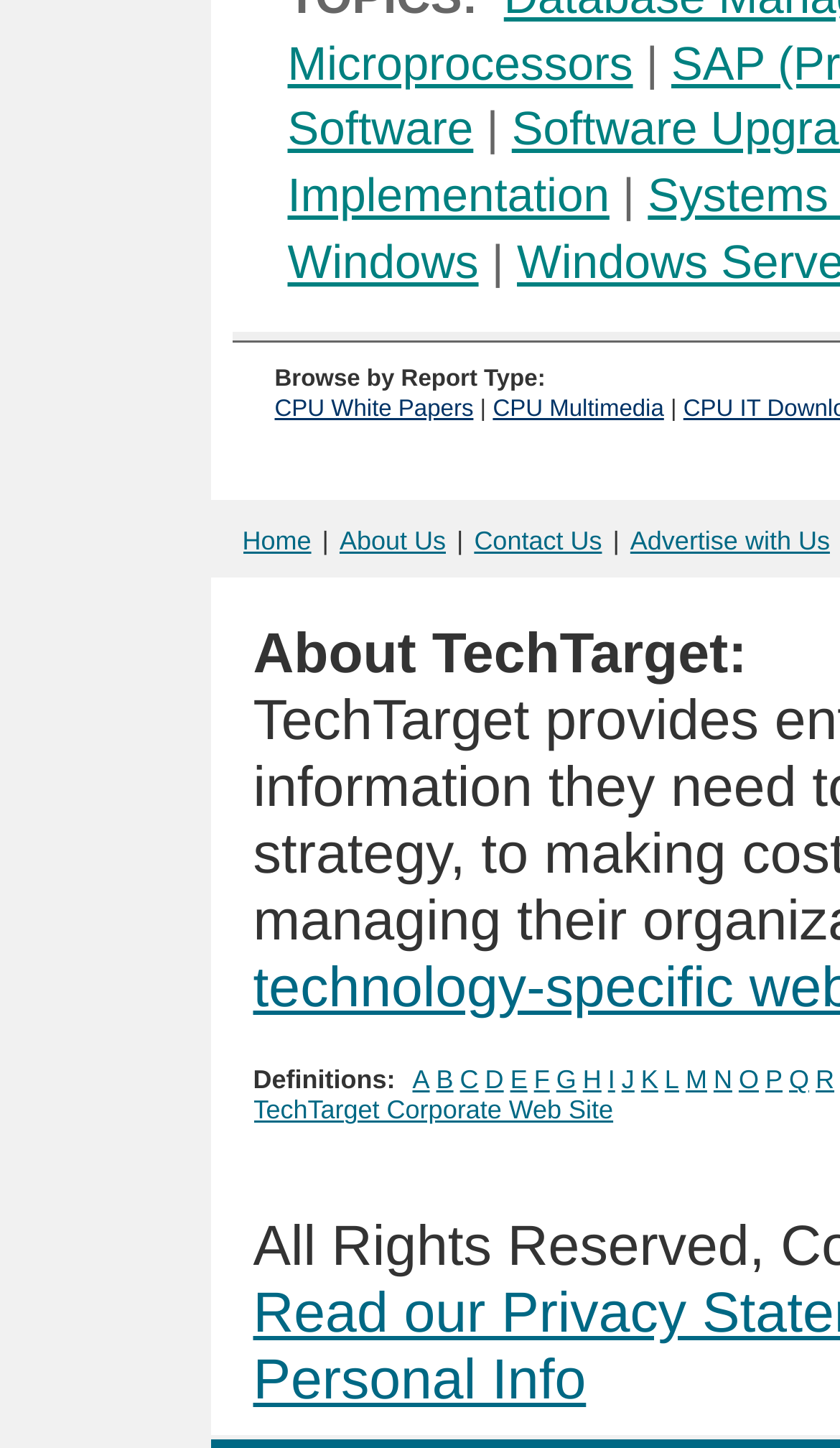Provide a single word or phrase answer to the question: 
What is the topic related to the link 'Microprocessors'?

CPU